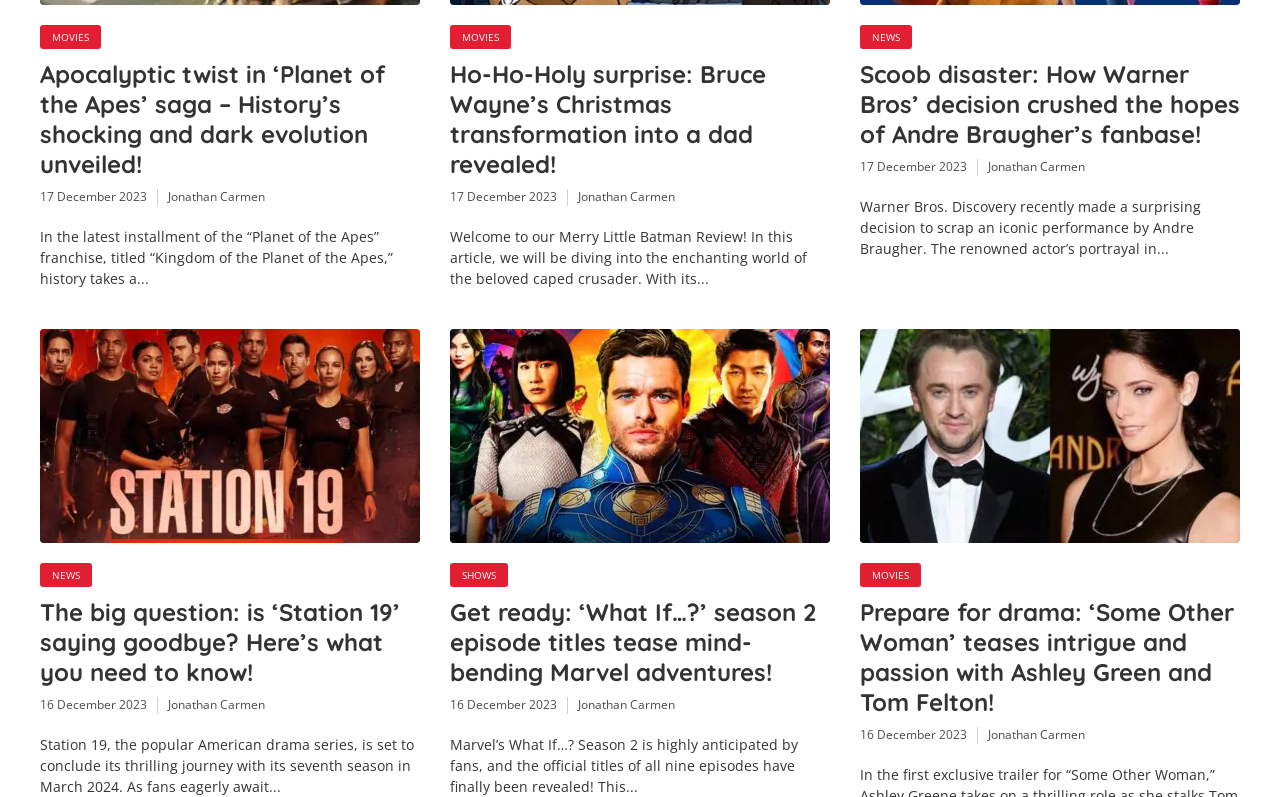Identify the bounding box coordinates for the element you need to click to achieve the following task: "Get ready for 'What If…?' season 2". The coordinates must be four float values ranging from 0 to 1, formatted as [left, top, right, bottom].

[0.352, 0.749, 0.648, 0.862]